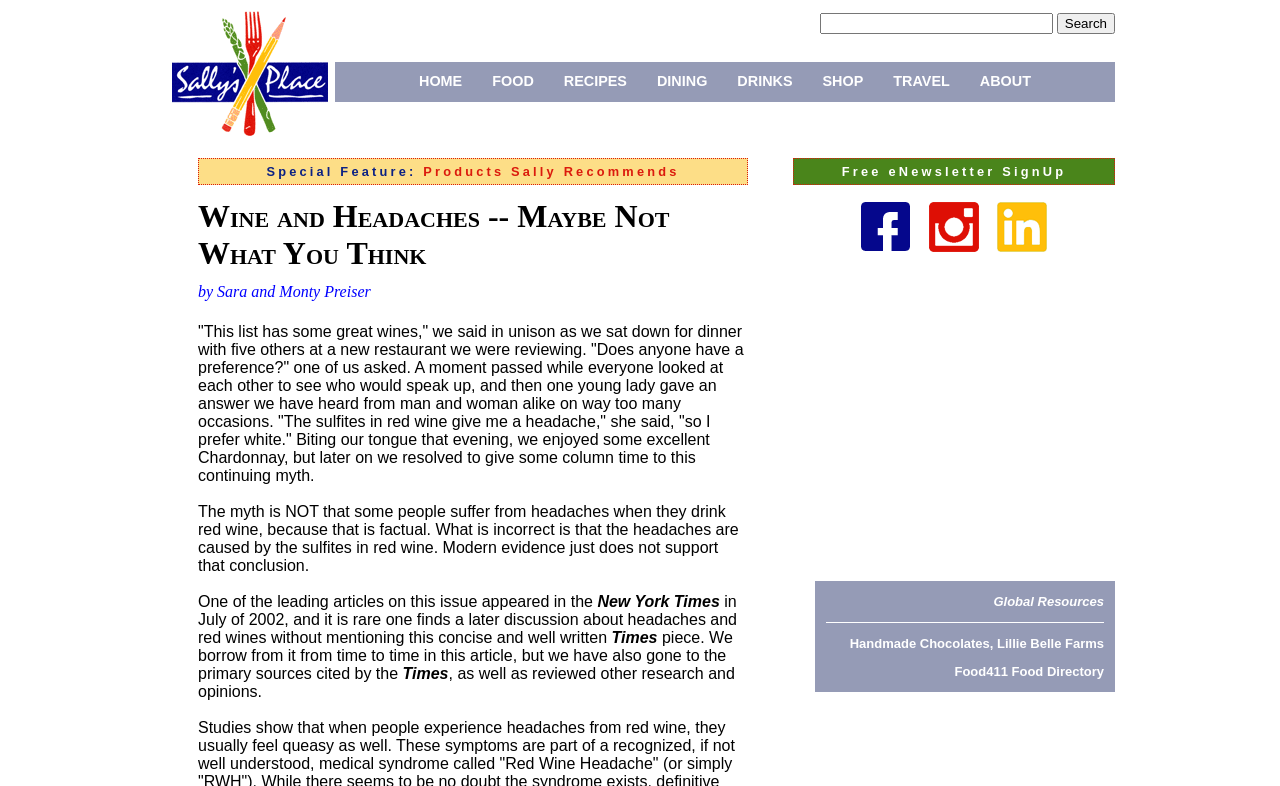Please locate the bounding box coordinates of the element that needs to be clicked to achieve the following instruction: "Search for something". The coordinates should be four float numbers between 0 and 1, i.e., [left, top, right, bottom].

[0.826, 0.017, 0.871, 0.043]